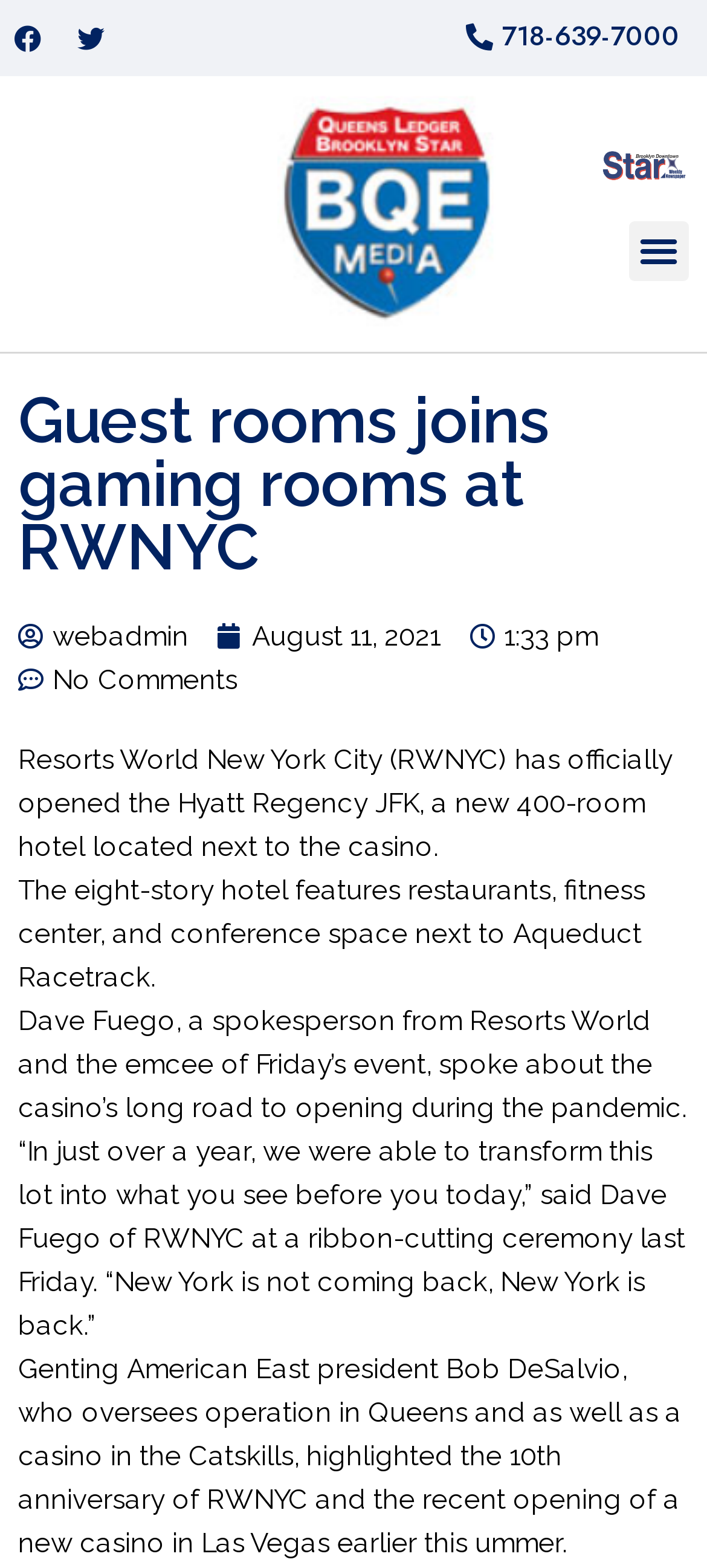What is the name of the spokesperson from Resorts World?
Please provide an in-depth and detailed response to the question.

The webpage mentions that Dave Fuego, a spokesperson from Resorts World and the emcee of Friday’s event, spoke about the casino’s long road to opening during the pandemic.